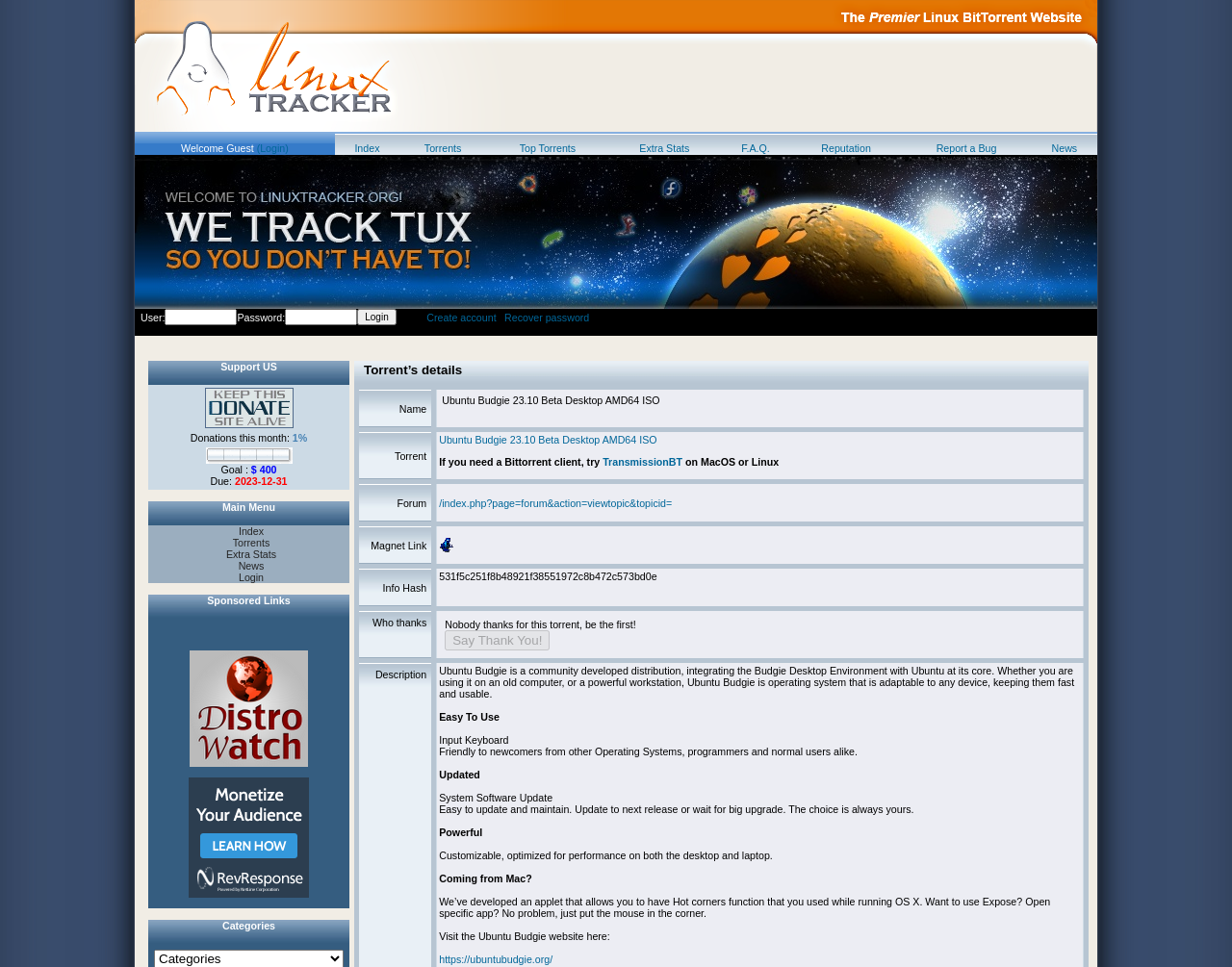Create an elaborate caption that covers all aspects of the webpage.

The webpage is a Linux tracker page for Ubuntu Budgie 23.10 Beta Desktop AMD64 ISO. At the top, there is a navigation menu with links to "Welcome Guest (Login)", "Index", "Torrents", "Top Torrents", "Extra Stats", "F.A.Q.", "Reputation", "Report a Bug", and "News". 

Below the navigation menu, there is a login section with fields for "User" and "Password" and a "Login" button. To the right of the login section, there are links to "Create account" and "Recover password". 

On the left side of the page, there is a donation section with a progress bar showing 1% completion of a $400 goal. Below the donation section, there is a main menu with links to "Index", "Torrents", "Extra Stats", "News", and "Login". 

Further down the page, there is a section with sponsored links and a few images. Below that, there is a categories section with a table listing a single item, "Ubuntu Budgie 23.10 Beta Desktop AMD64 ISO", with a description and some additional information.